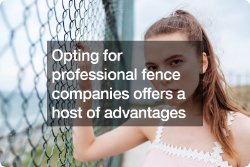Provide a brief response to the question below using a single word or phrase: 
What is the likely setting of the image?

Park or open space